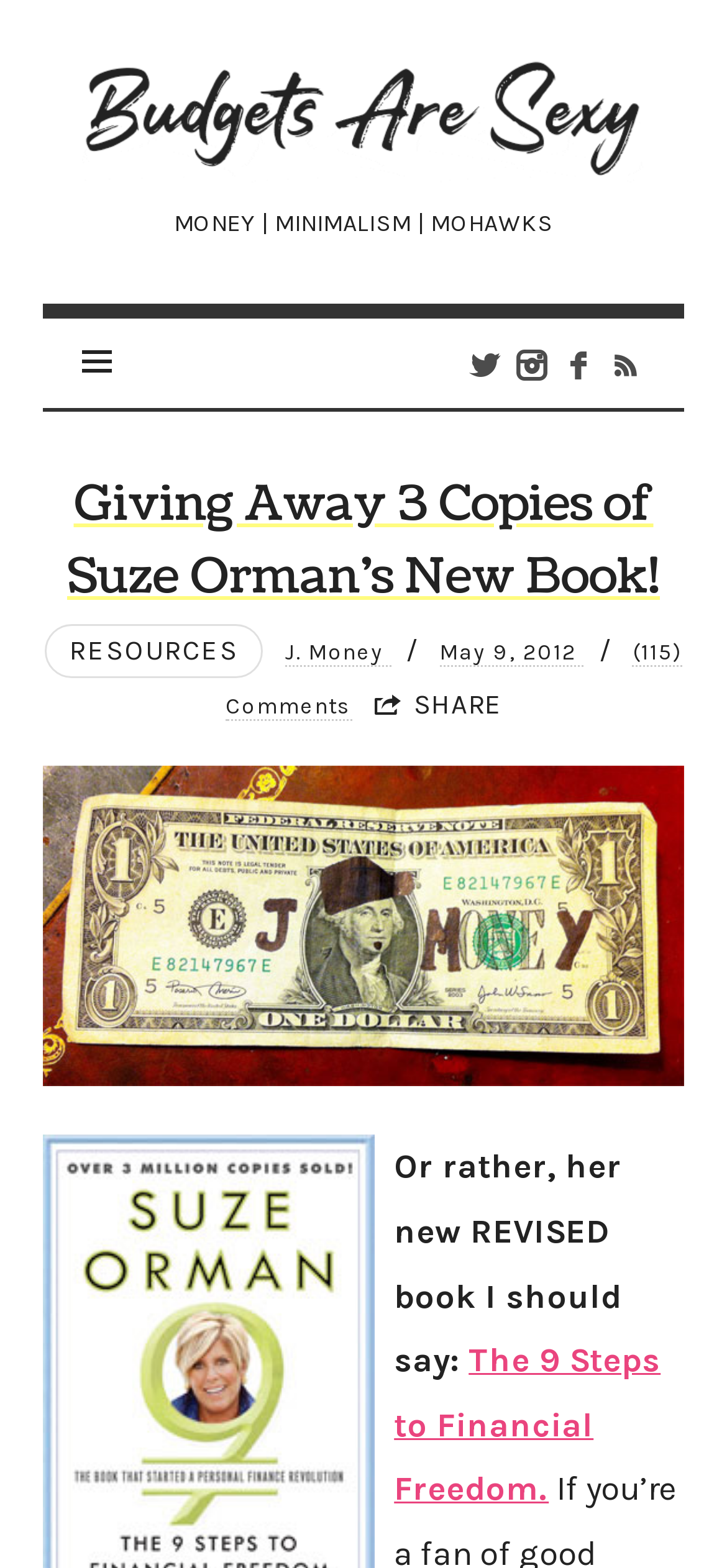Using the provided element description "0 items / ₹0.00", determine the bounding box coordinates of the UI element.

None